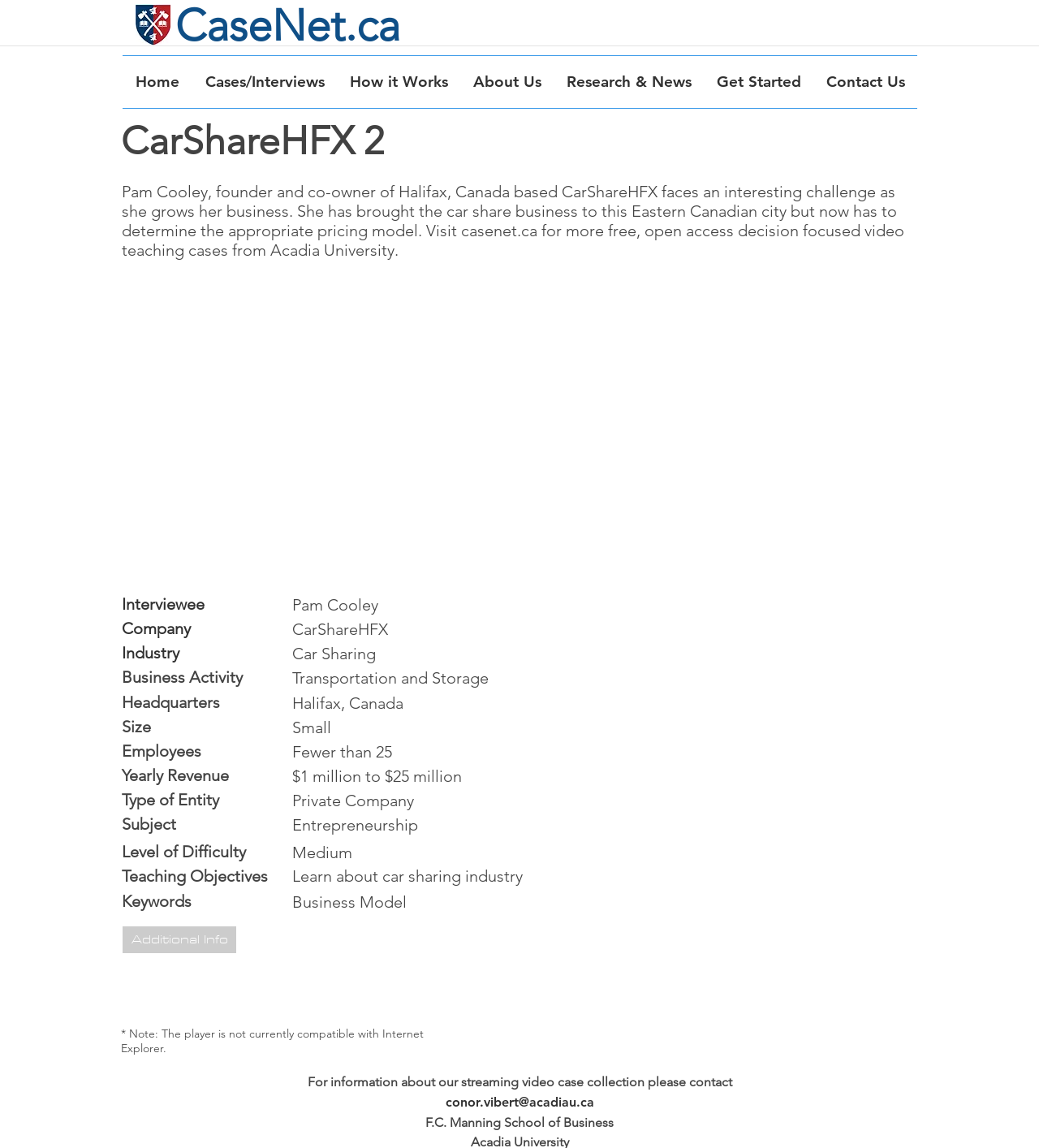Can you find the bounding box coordinates of the area I should click to execute the following instruction: "Get more information about the case"?

[0.118, 0.807, 0.227, 0.83]